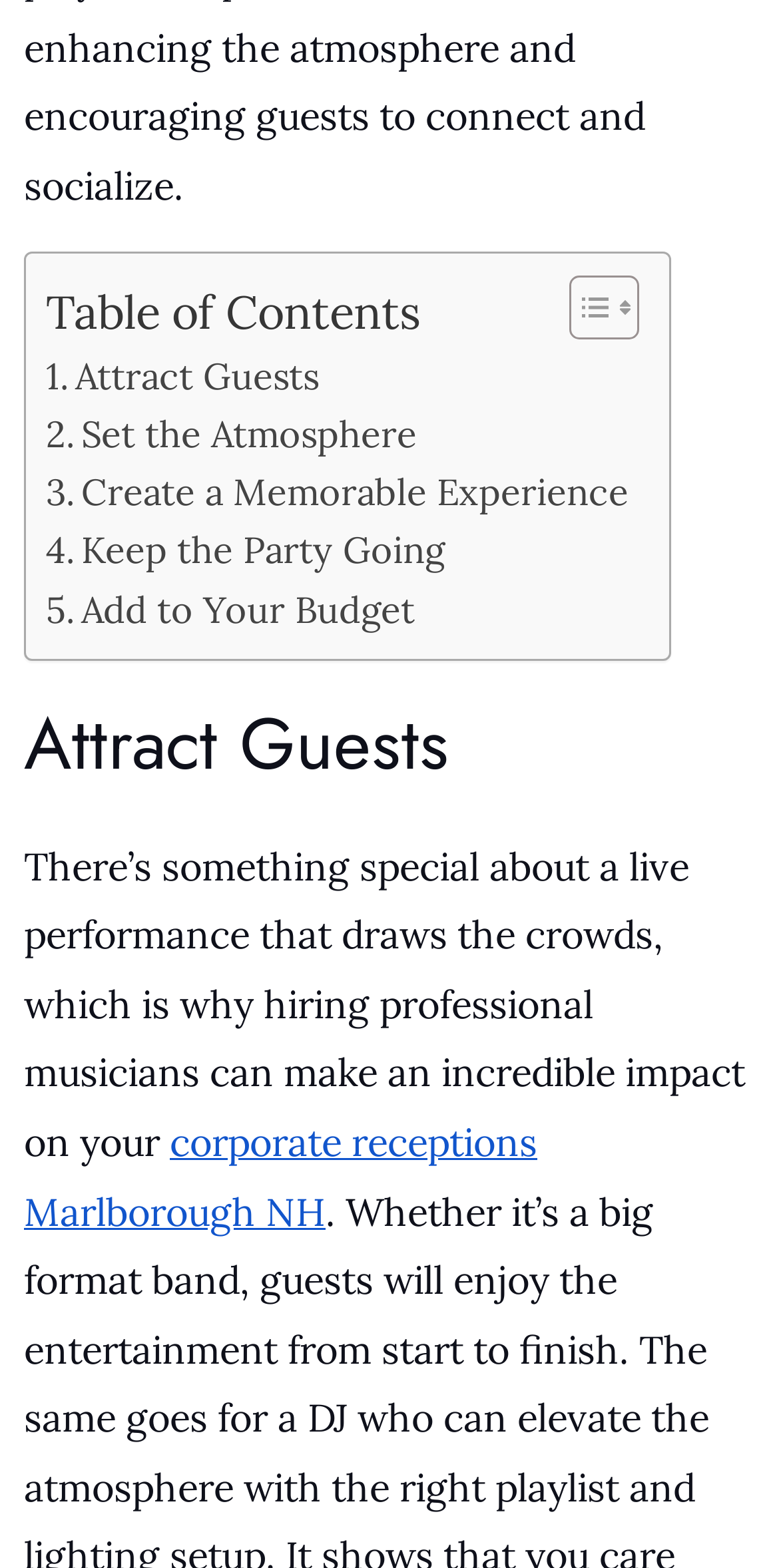How many sections are there in the table of contents?
Please provide a comprehensive answer based on the contents of the image.

The table of contents has five links, namely 'Attract Guests', 'Set the Atmosphere', 'Create a Memorable Experience', 'Keep the Party Going', and 'Add to Your Budget', indicating that there are five sections.